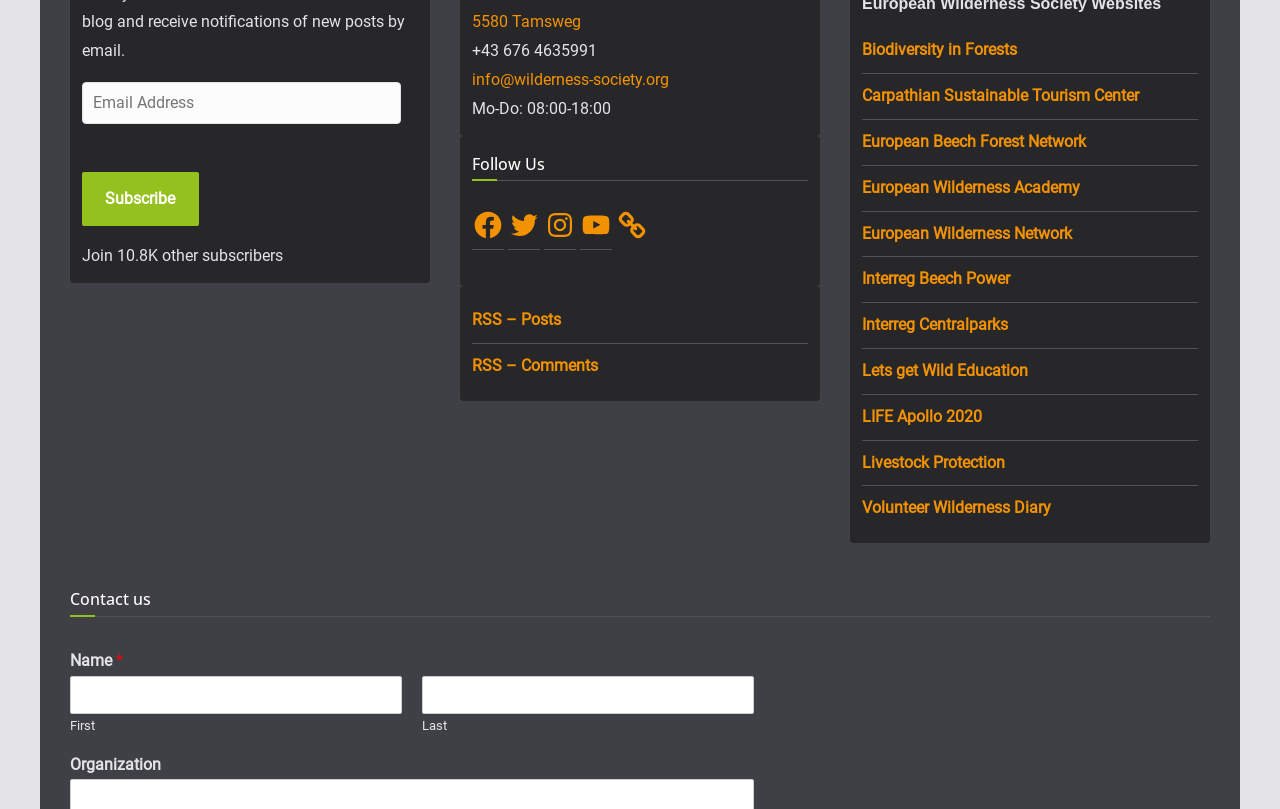Point out the bounding box coordinates of the section to click in order to follow this instruction: "Contact us via email".

[0.369, 0.086, 0.523, 0.11]